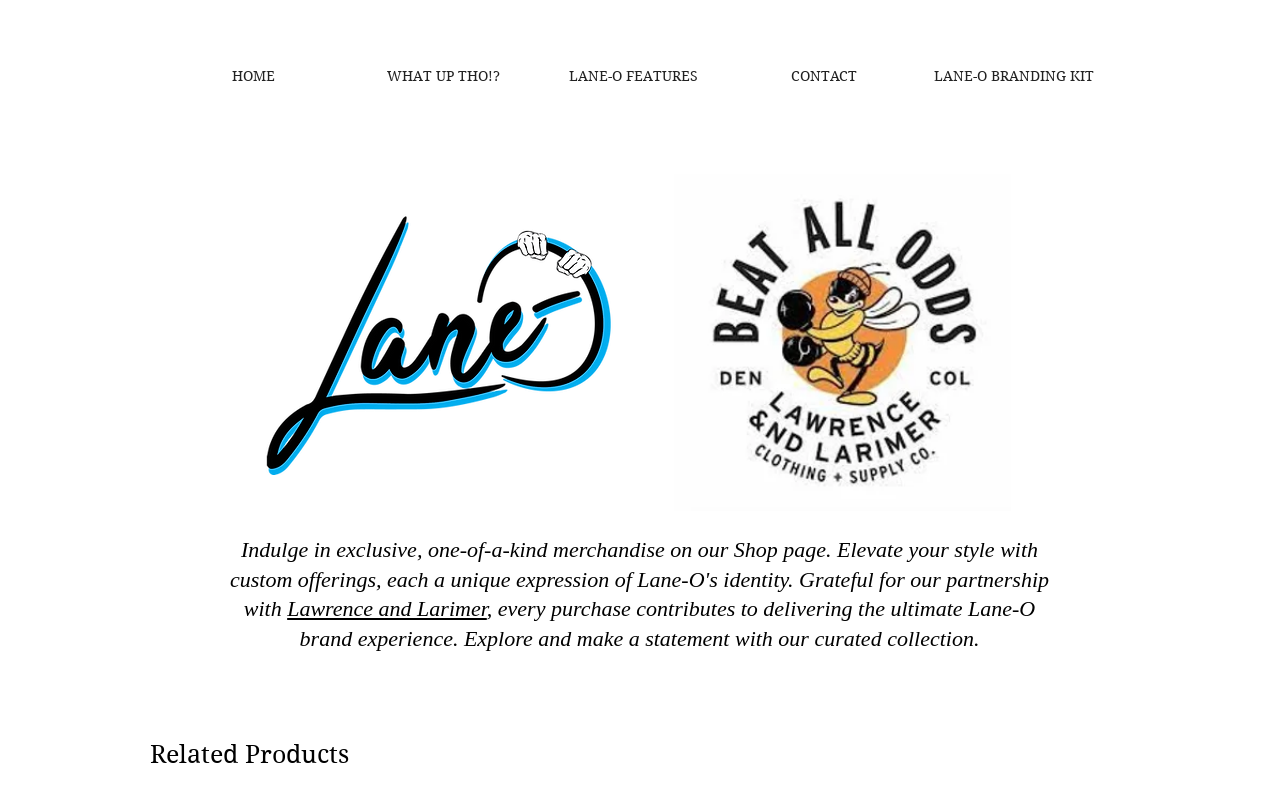Provide a brief response in the form of a single word or phrase:
What is the purpose of the Shop page?

To indulge in exclusive merchandise